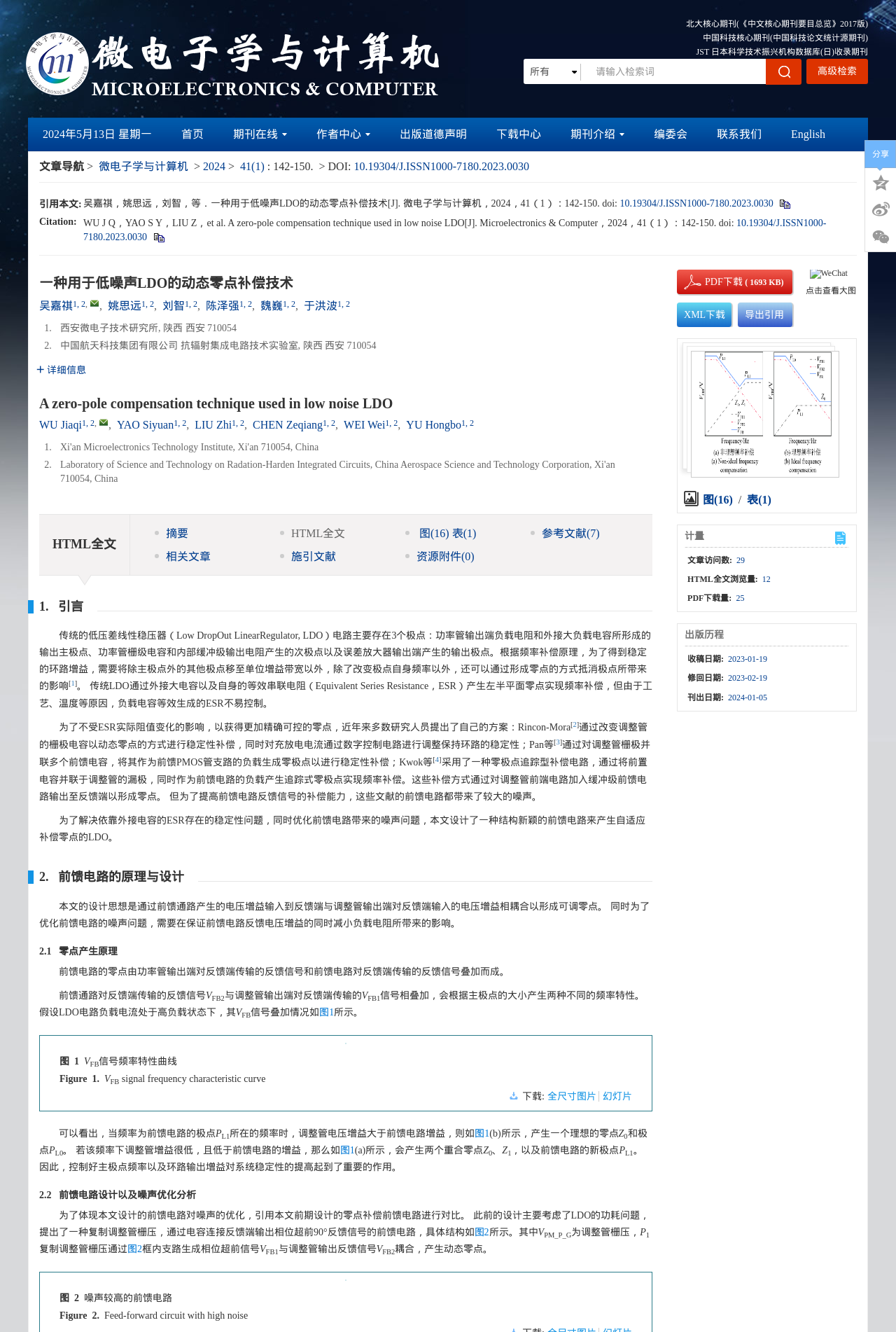What is the title of the article? Based on the image, give a response in one word or a short phrase.

一种用于低噪声LDO的动态零点补偿技术